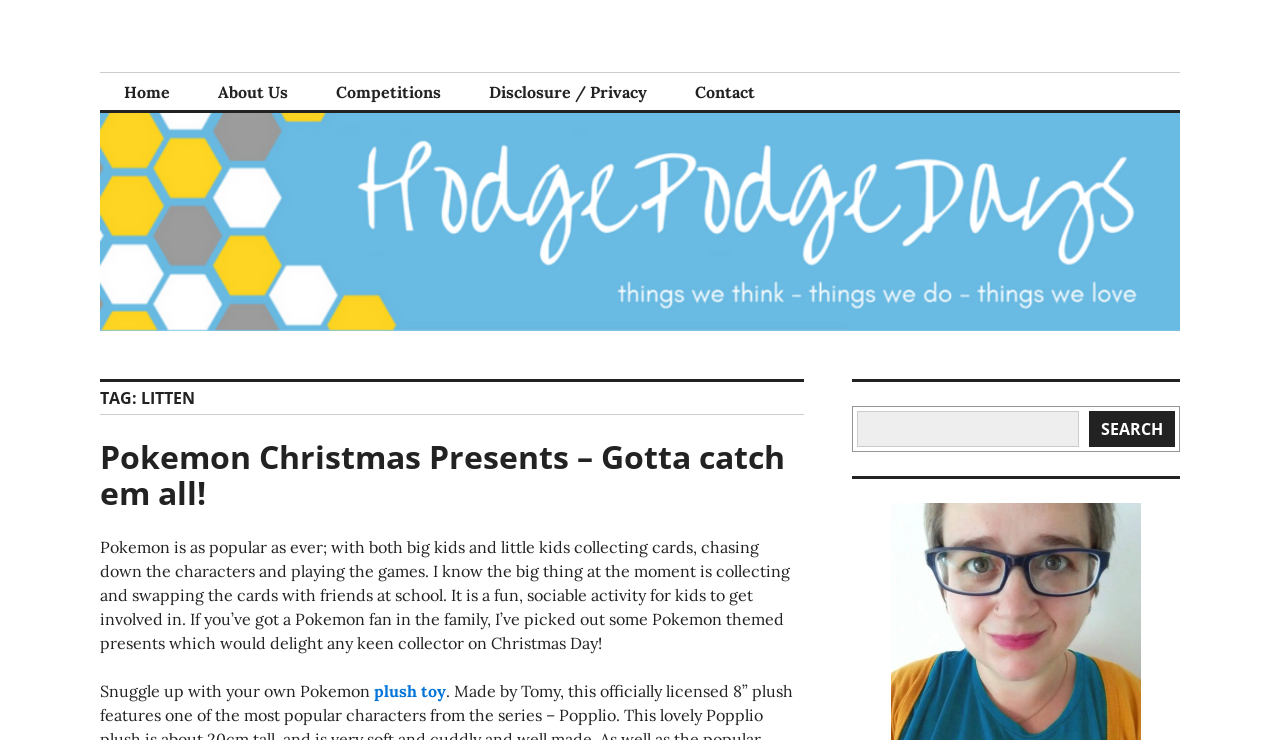What is the purpose of the search box? Based on the image, give a response in one word or a short phrase.

To search the website